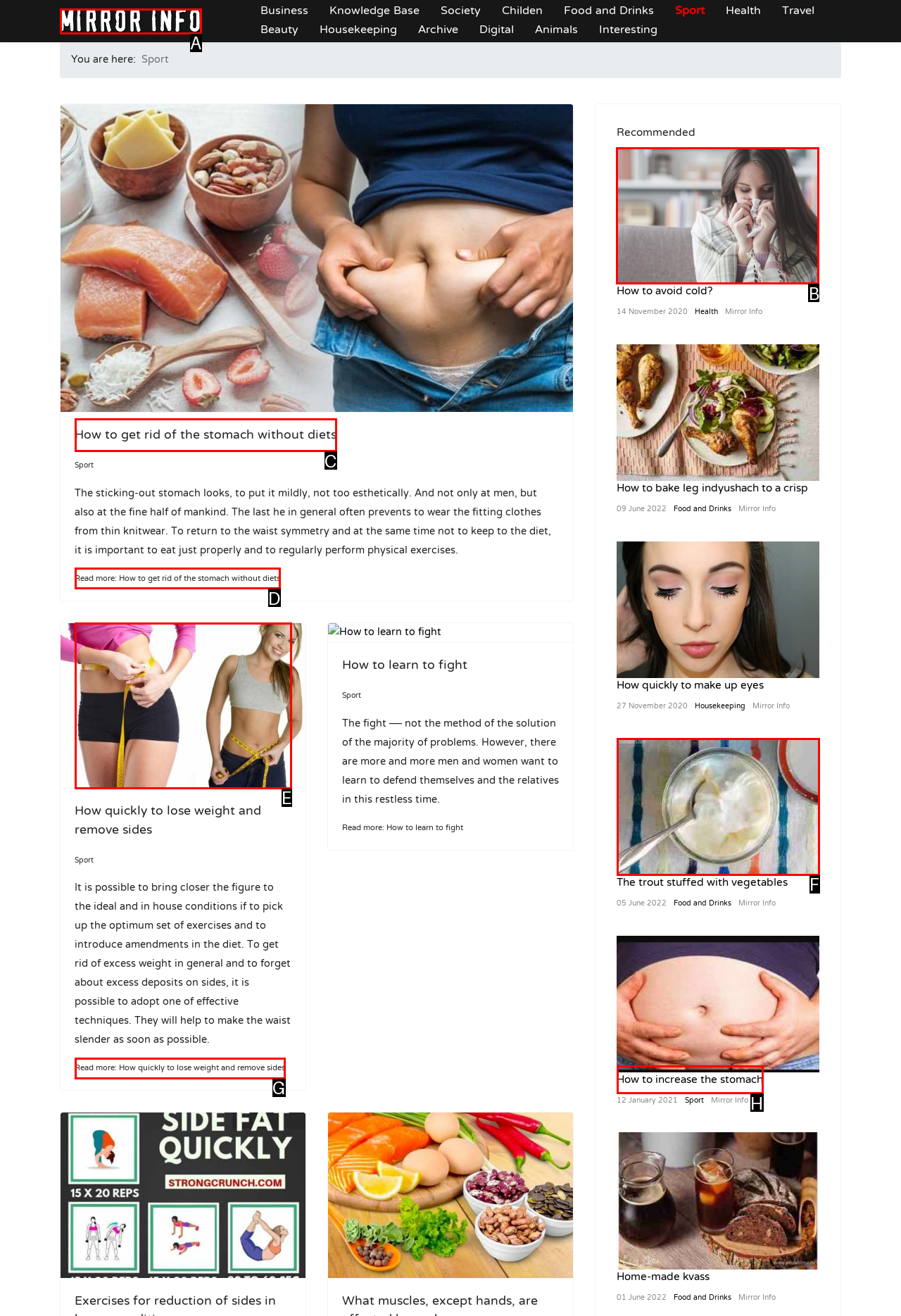Choose the HTML element you need to click to achieve the following task: Check out 'How to avoid cold?'
Respond with the letter of the selected option from the given choices directly.

B